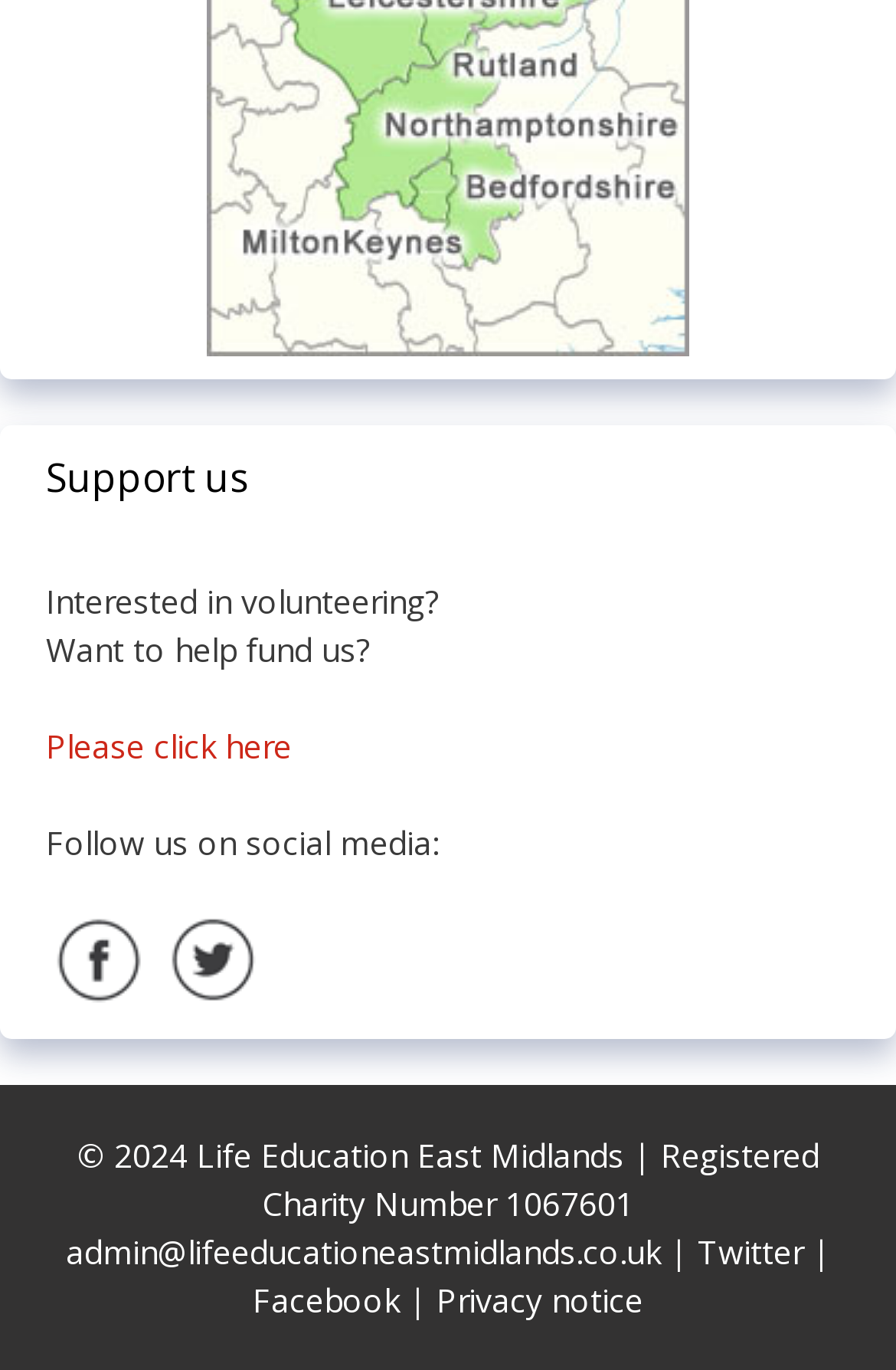How many ways are mentioned to support the charity?
Please answer the question with a detailed and comprehensive explanation.

The webpage mentions three ways to support the charity: volunteering, funding, and following on social media, which can be found in the 'Support us' section.